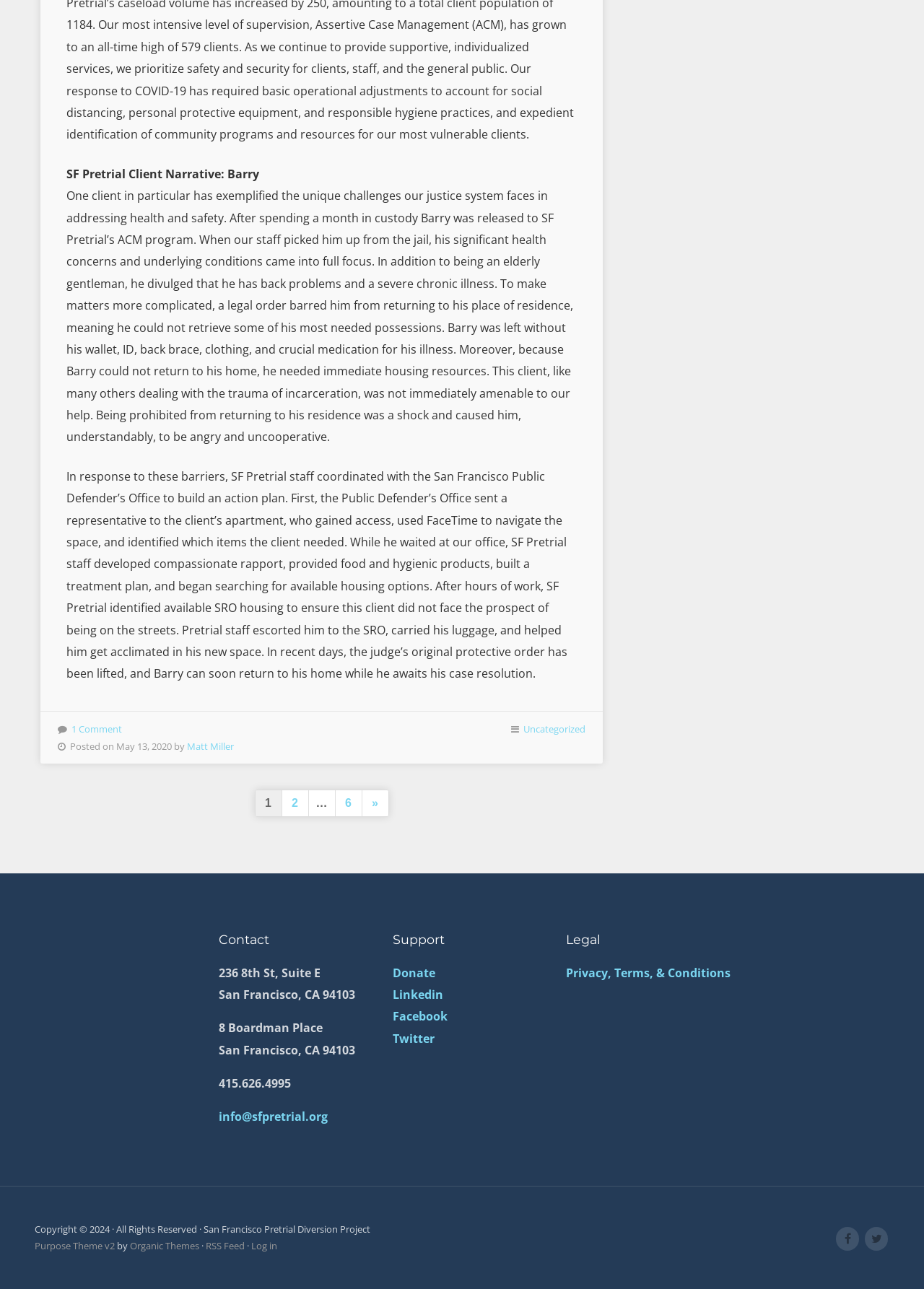Please locate the bounding box coordinates of the element that should be clicked to achieve the given instruction: "Visit the author's page".

[0.202, 0.574, 0.253, 0.584]